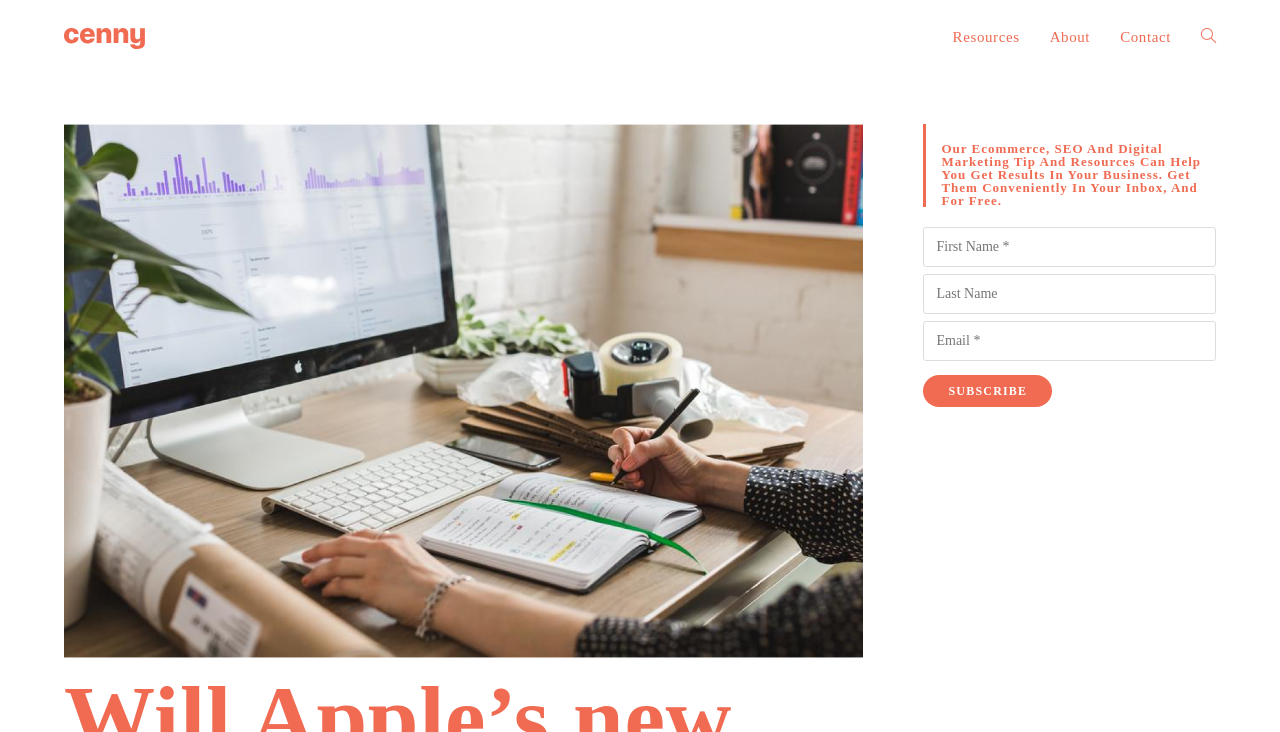Provide a short answer using a single word or phrase for the following question: 
How many textboxes are in the subscription form?

3